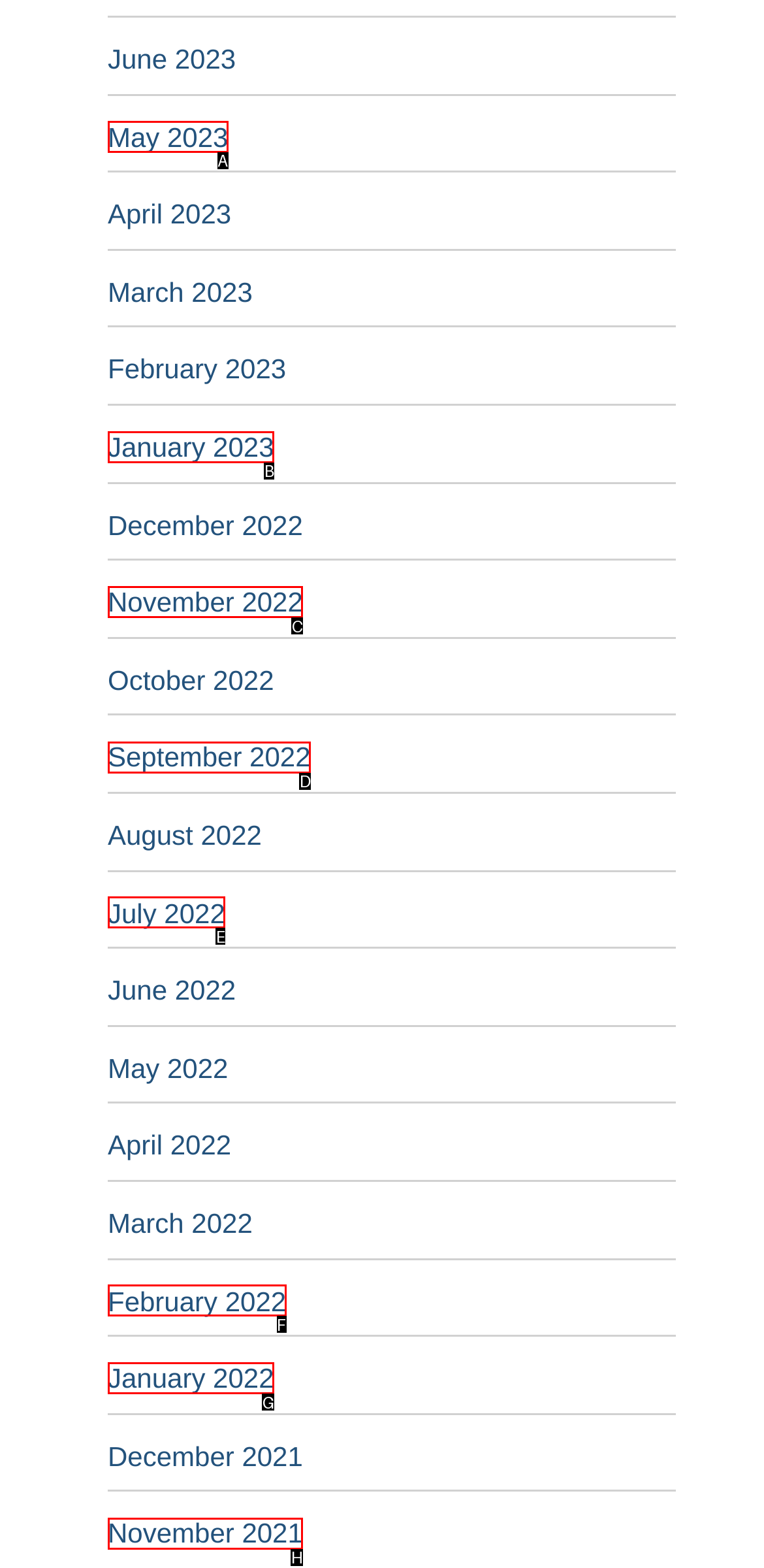Determine which HTML element best fits the description: February 2022
Answer directly with the letter of the matching option from the available choices.

F